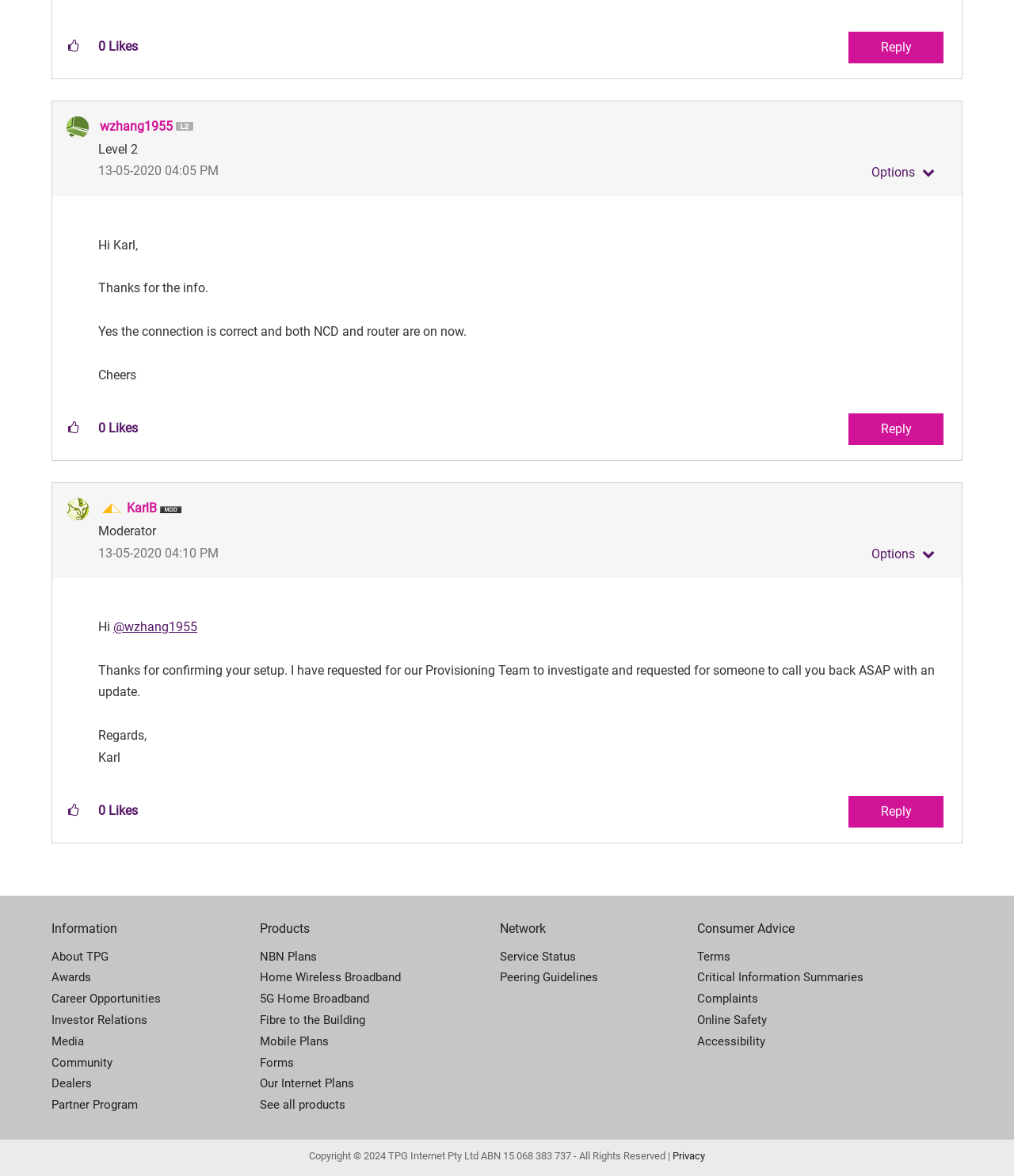Show the bounding box coordinates for the HTML element described as: "Fibre to the Building".

[0.256, 0.859, 0.493, 0.877]